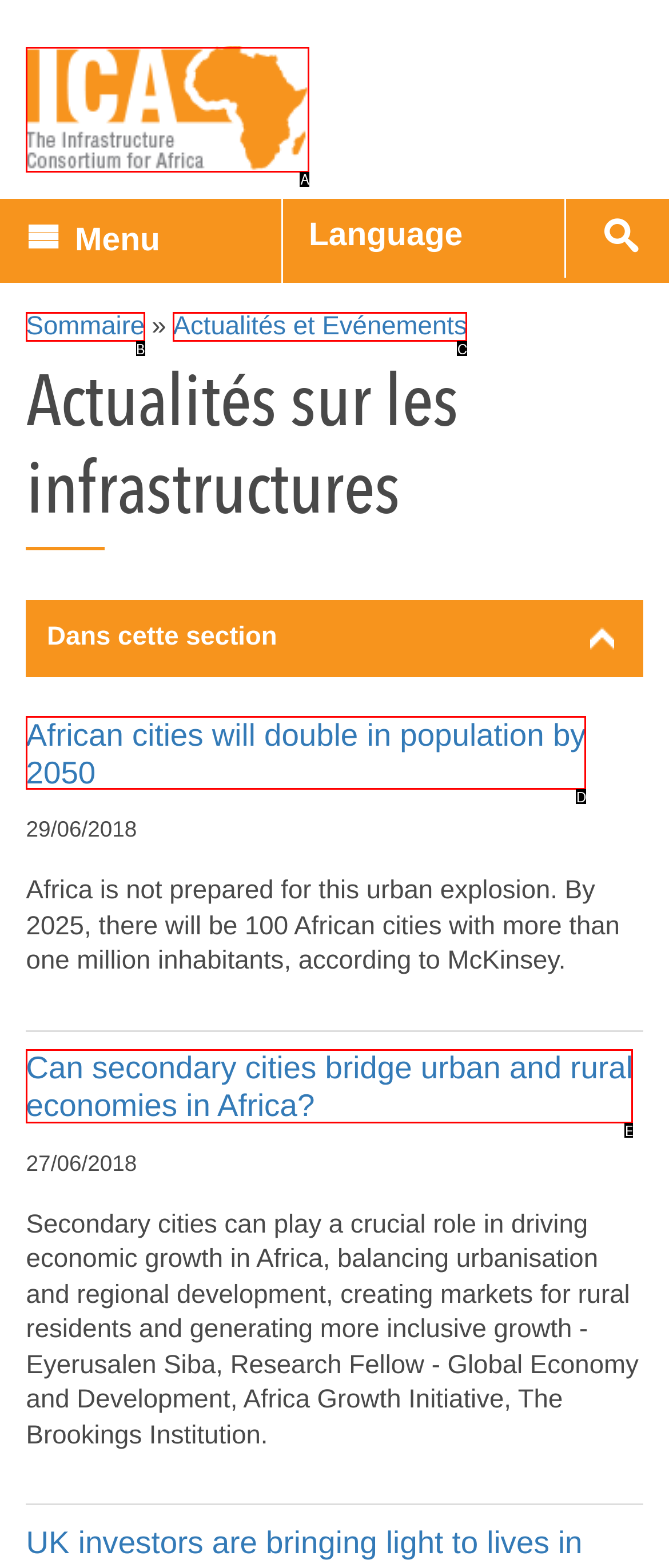Match the element description to one of the options: Sommaire
Respond with the corresponding option's letter.

B